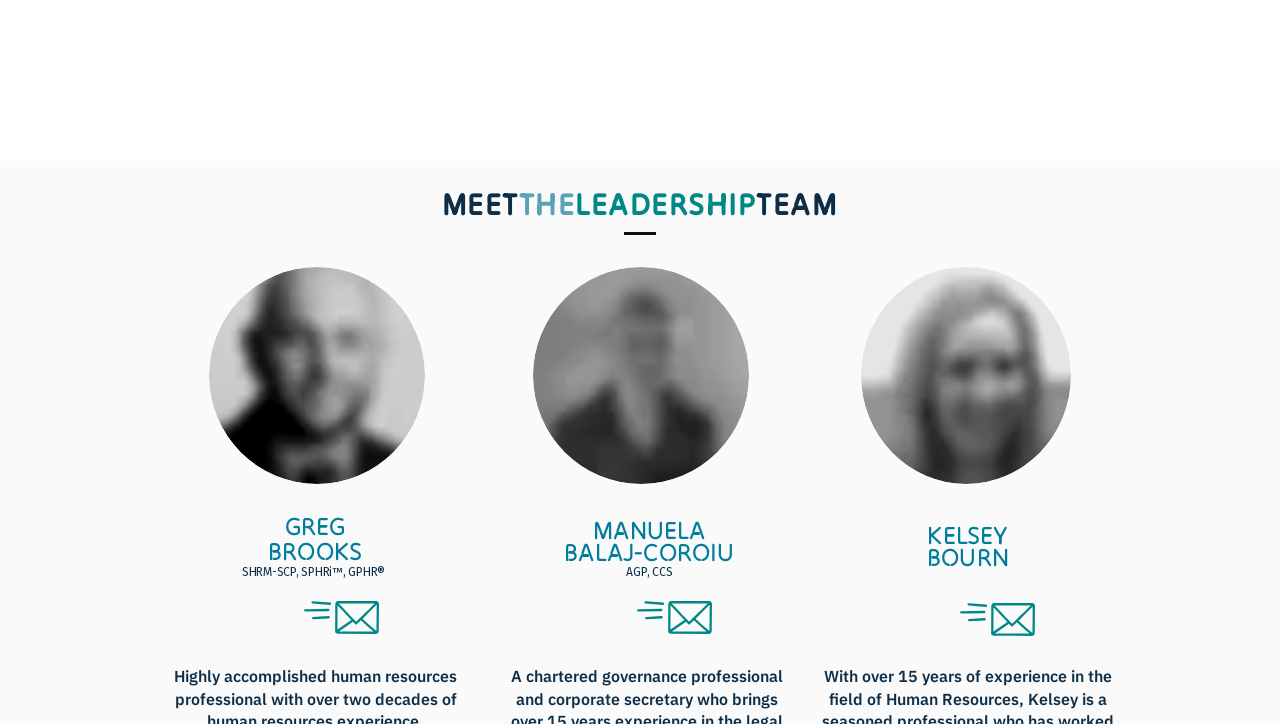Using the element description provided, determine the bounding box coordinates in the format (top-left x, top-left y, bottom-right x, bottom-right y). Ensure that all values are floating point numbers between 0 and 1. Element description: aria-label="LinkedIn"

[0.198, 0.825, 0.23, 0.883]